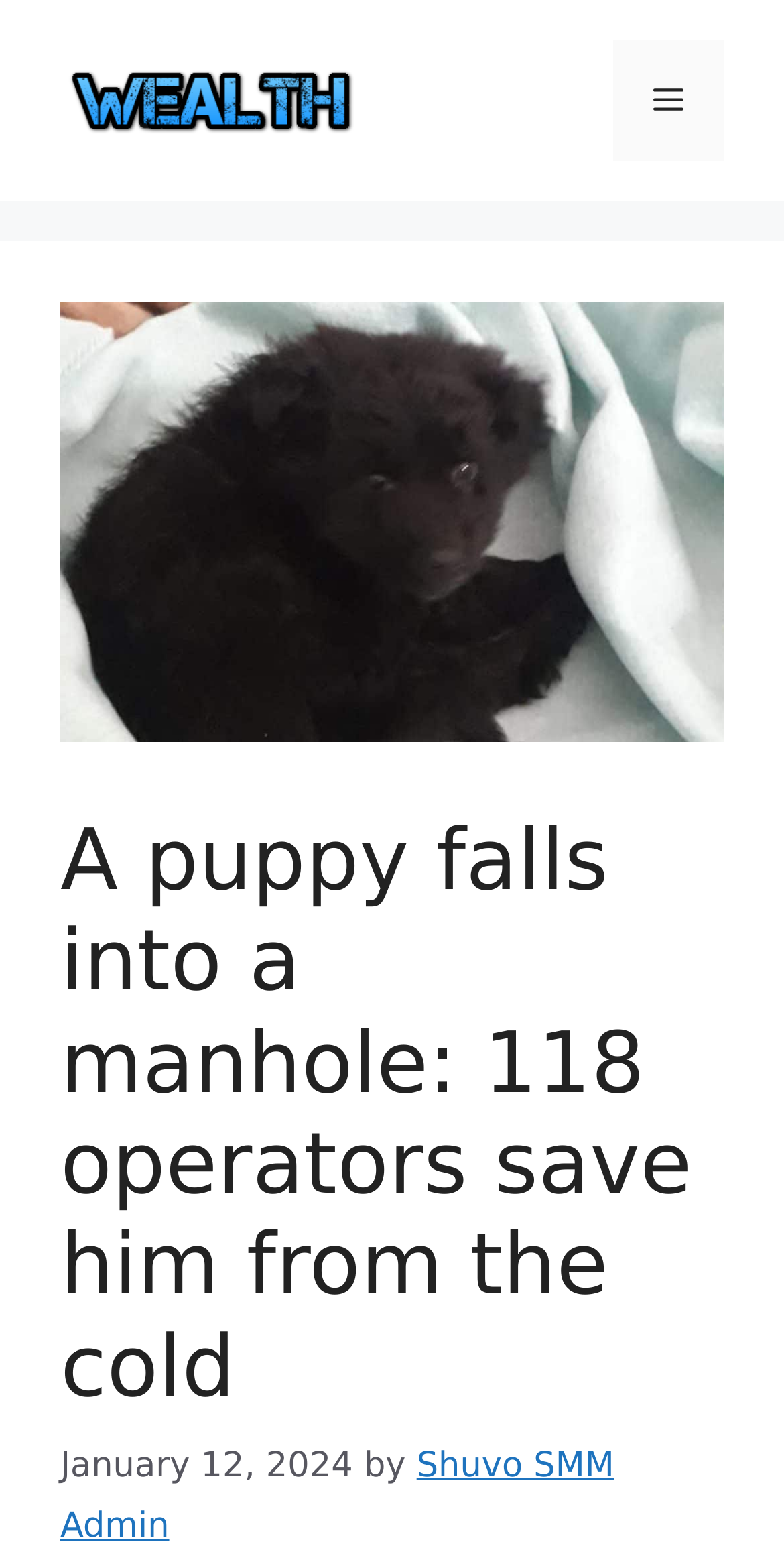Determine the bounding box coordinates for the UI element with the following description: "Product". The coordinates should be four float numbers between 0 and 1, represented as [left, top, right, bottom].

None